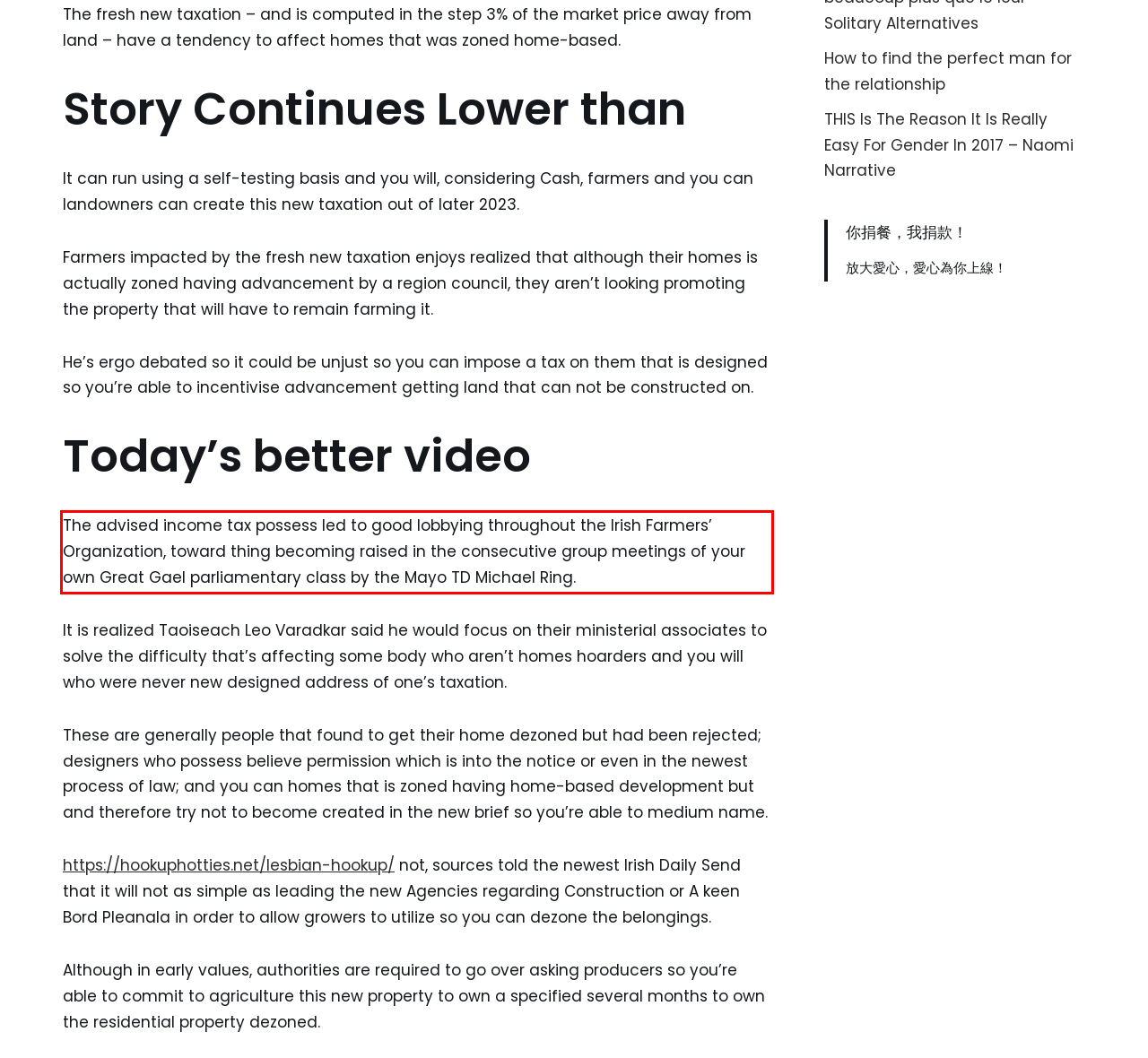You are provided with a screenshot of a webpage that includes a red bounding box. Extract and generate the text content found within the red bounding box.

The advised income tax possess led to good lobbying throughout the Irish Farmers’ Organization, toward thing becoming raised in the consecutive group meetings of your own Great Gael parliamentary class by the Mayo TD Michael Ring.